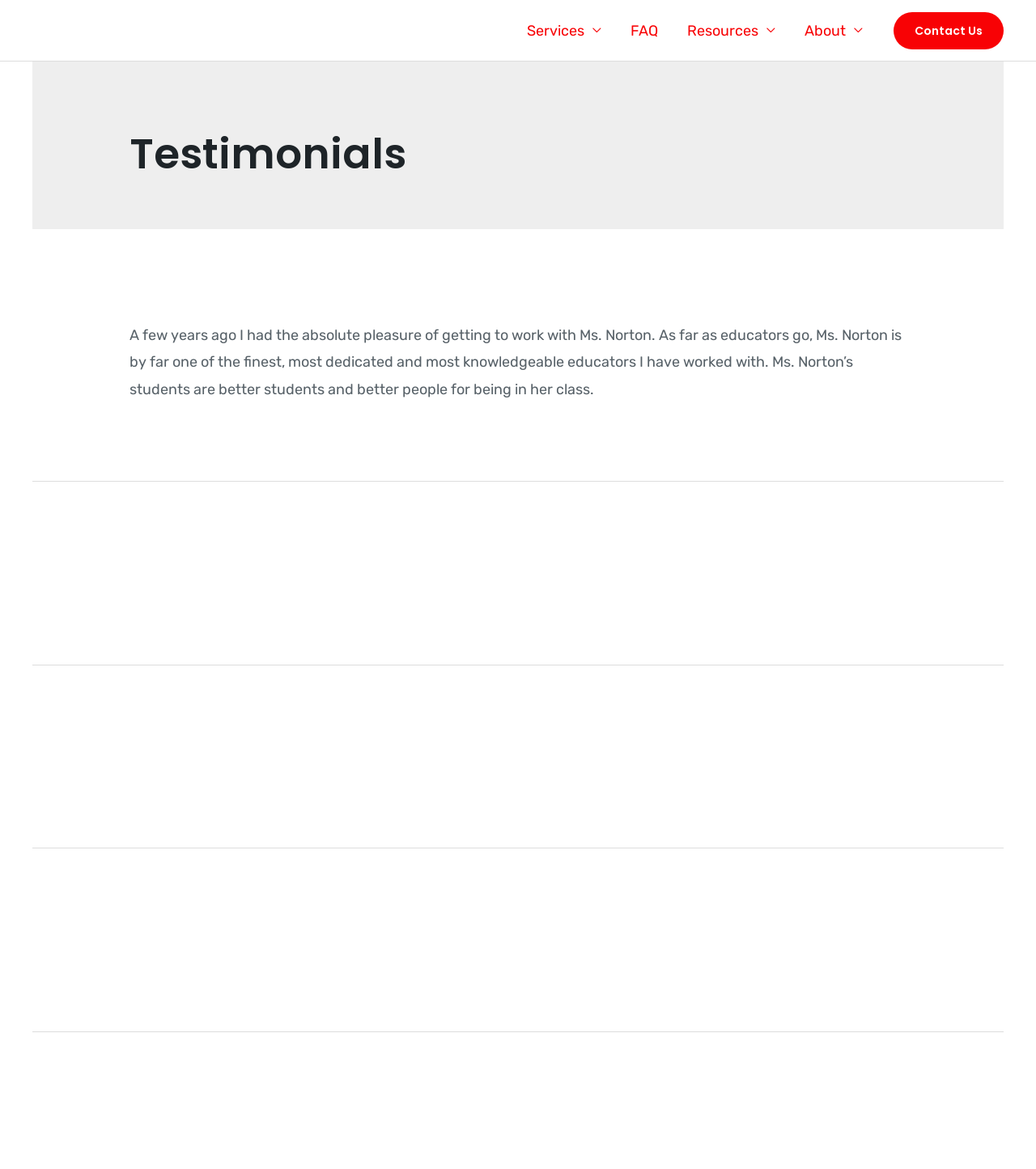How many testimonials are displayed on this page?
From the screenshot, provide a brief answer in one word or phrase.

4